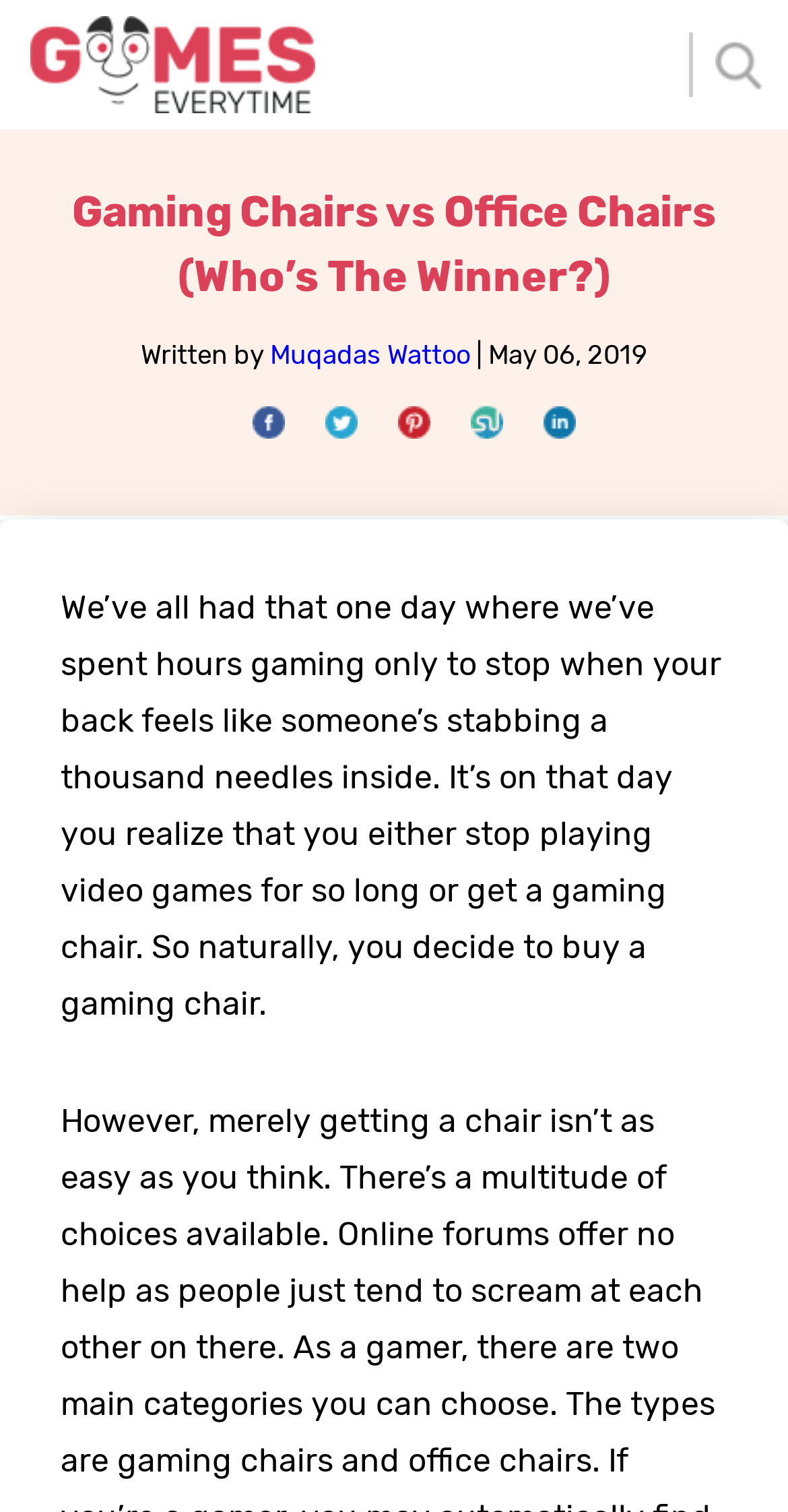What is the purpose of getting a gaming chair?
Look at the image and respond with a one-word or short phrase answer.

to stop back pain